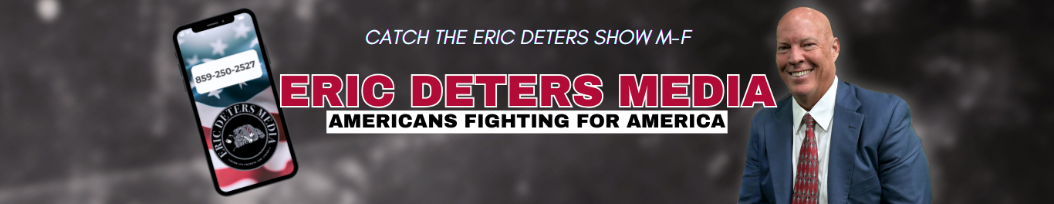Please provide a comprehensive answer to the question below using the information from the image: What is the theme of the image?

The image promotes patriotism with the phrase 'Americans Fighting for America' and features an American flag motif in the backdrop, reinforcing the patriotic theme of the media outlet.